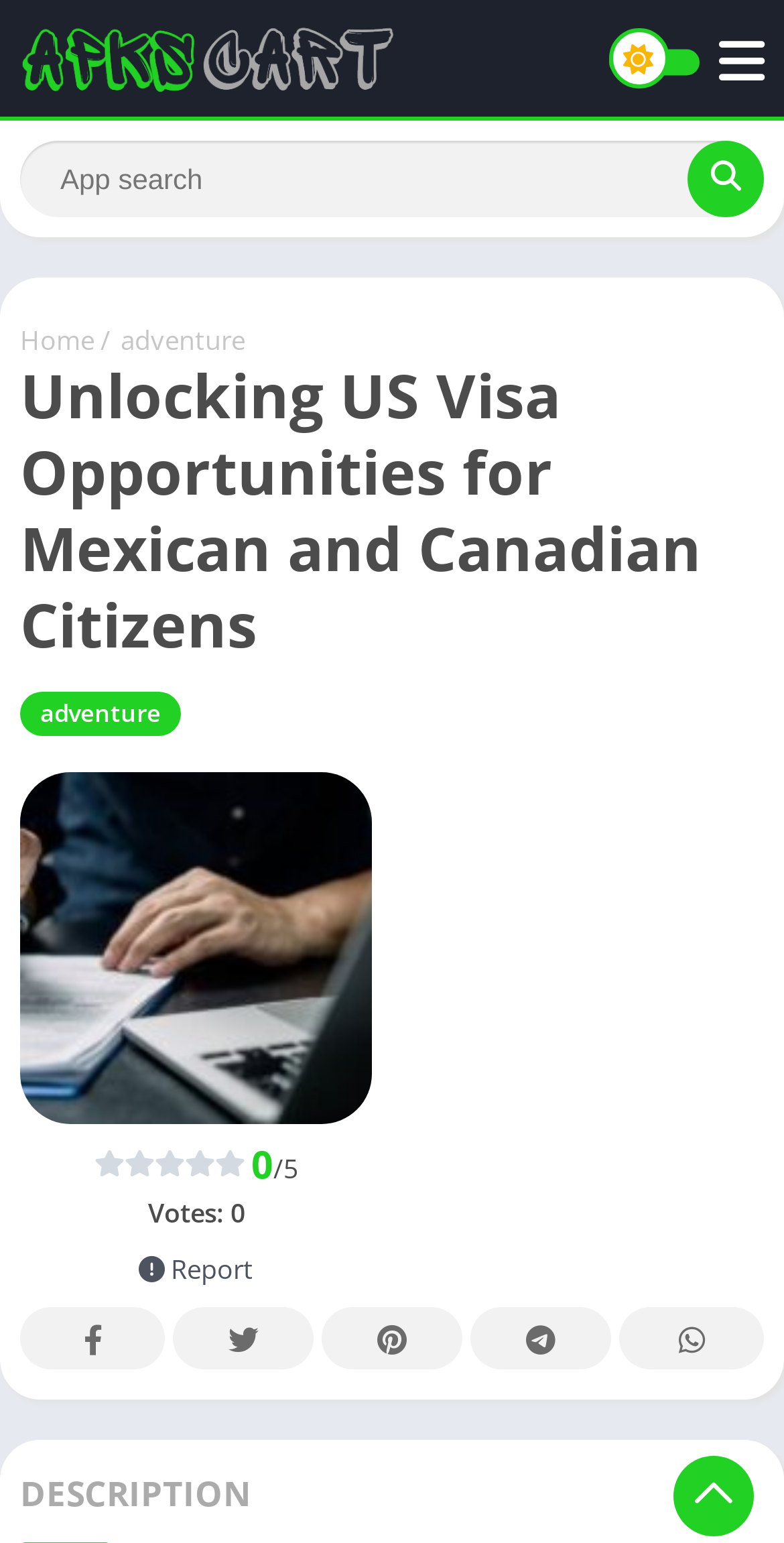Highlight the bounding box coordinates of the region I should click on to meet the following instruction: "Click on the Facebook link".

[0.026, 0.846, 0.21, 0.887]